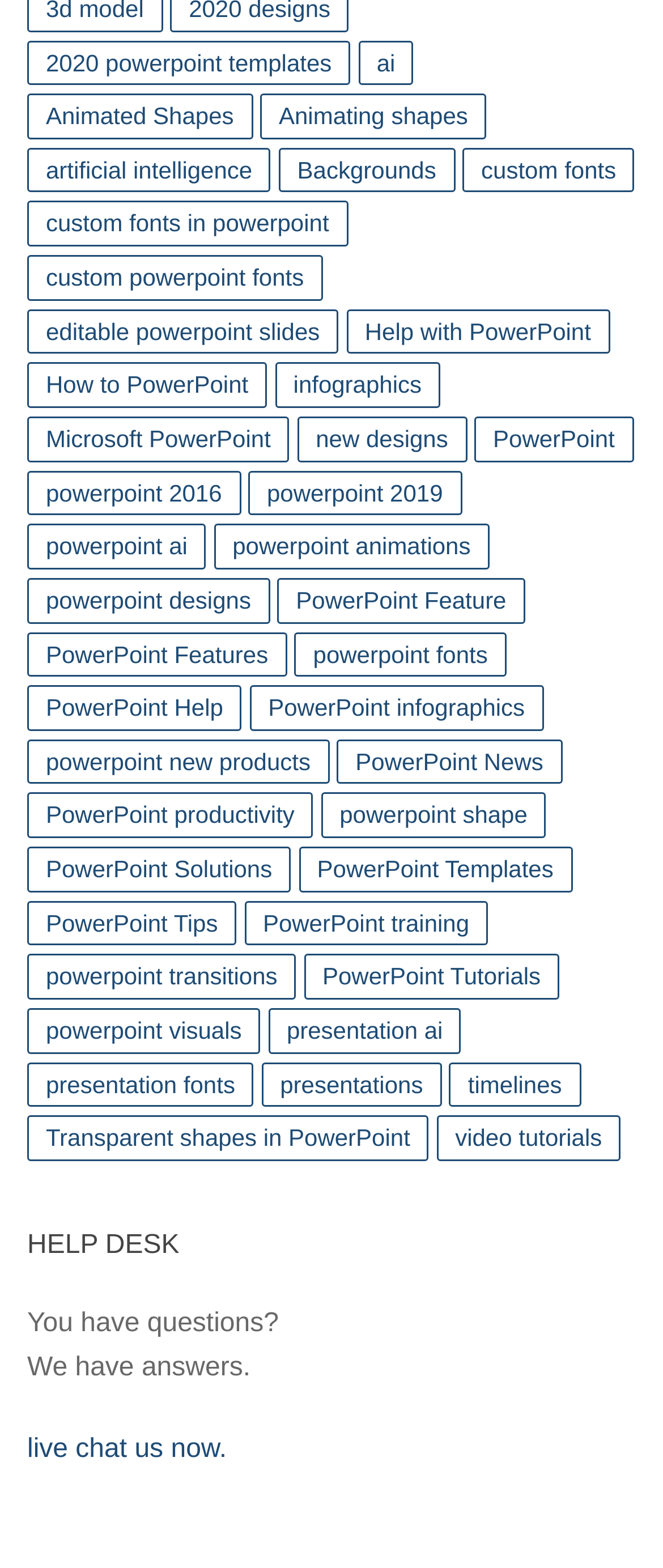Give a short answer using one word or phrase for the question:
What is the purpose of the 'HELP DESK' section?

To provide answers to questions